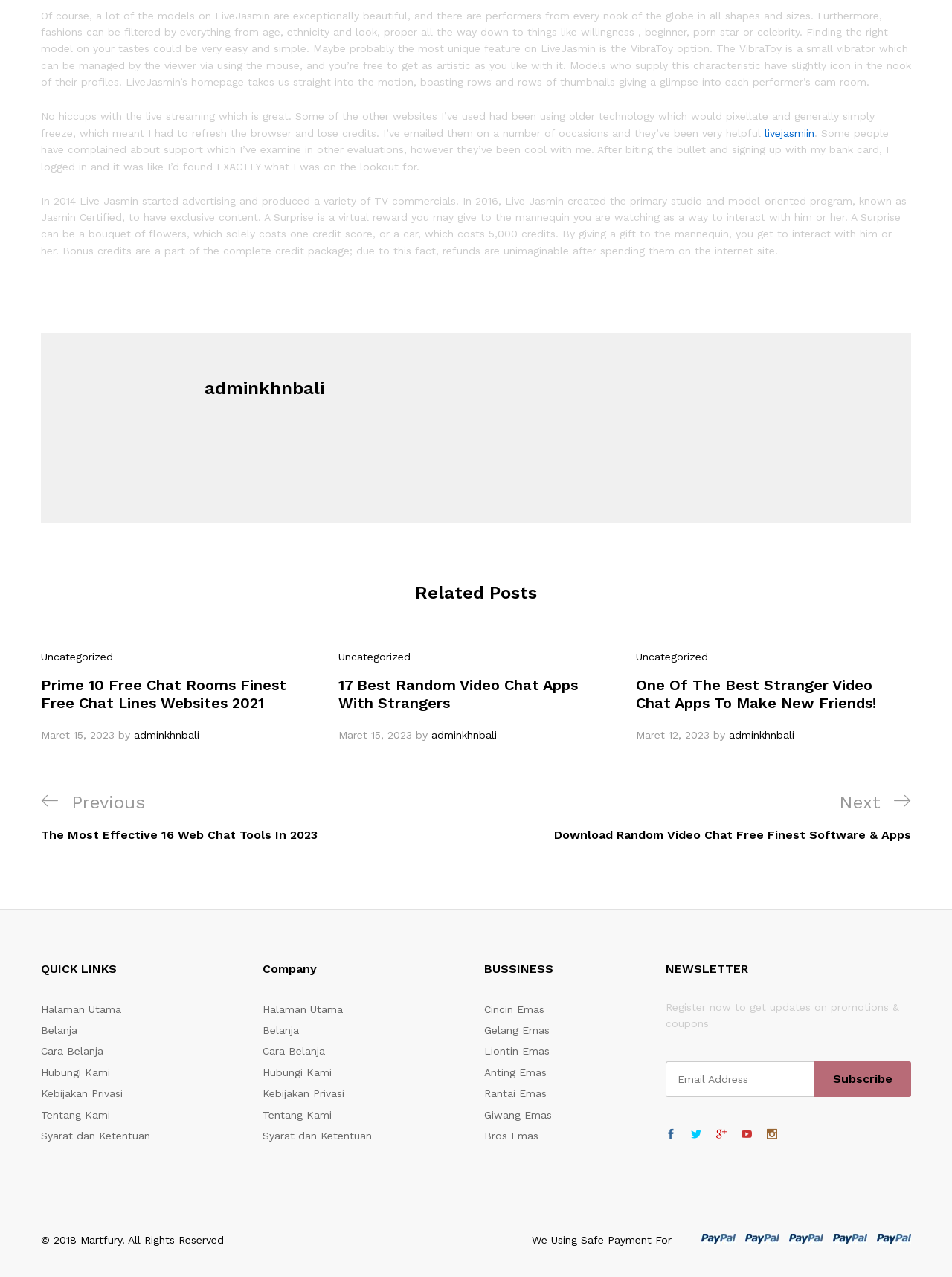What is LiveJasmin's unique feature? From the image, respond with a single word or brief phrase.

VibraToy